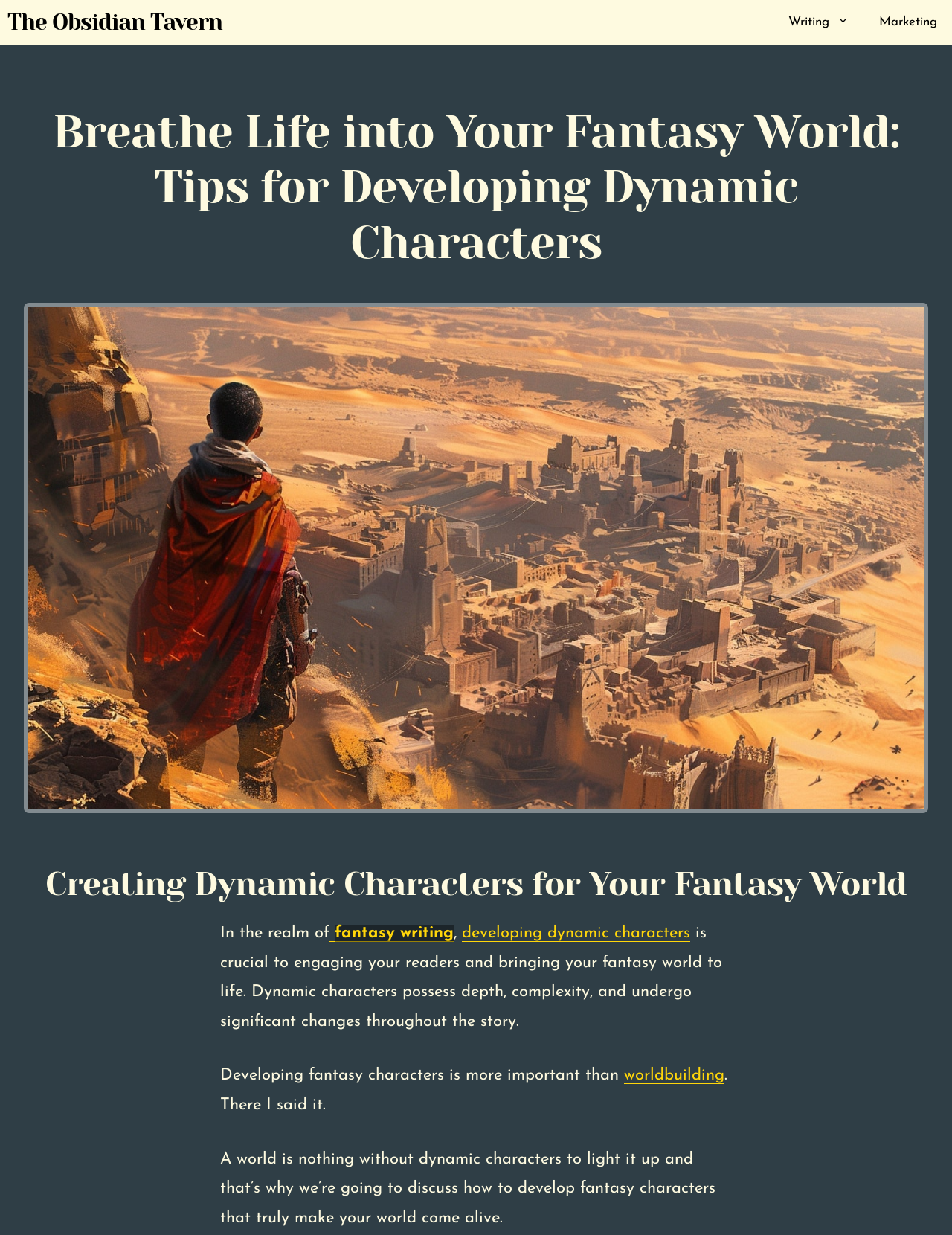Identify and extract the main heading from the webpage.

Breathe Life into Your Fantasy World: Tips for Developing Dynamic Characters